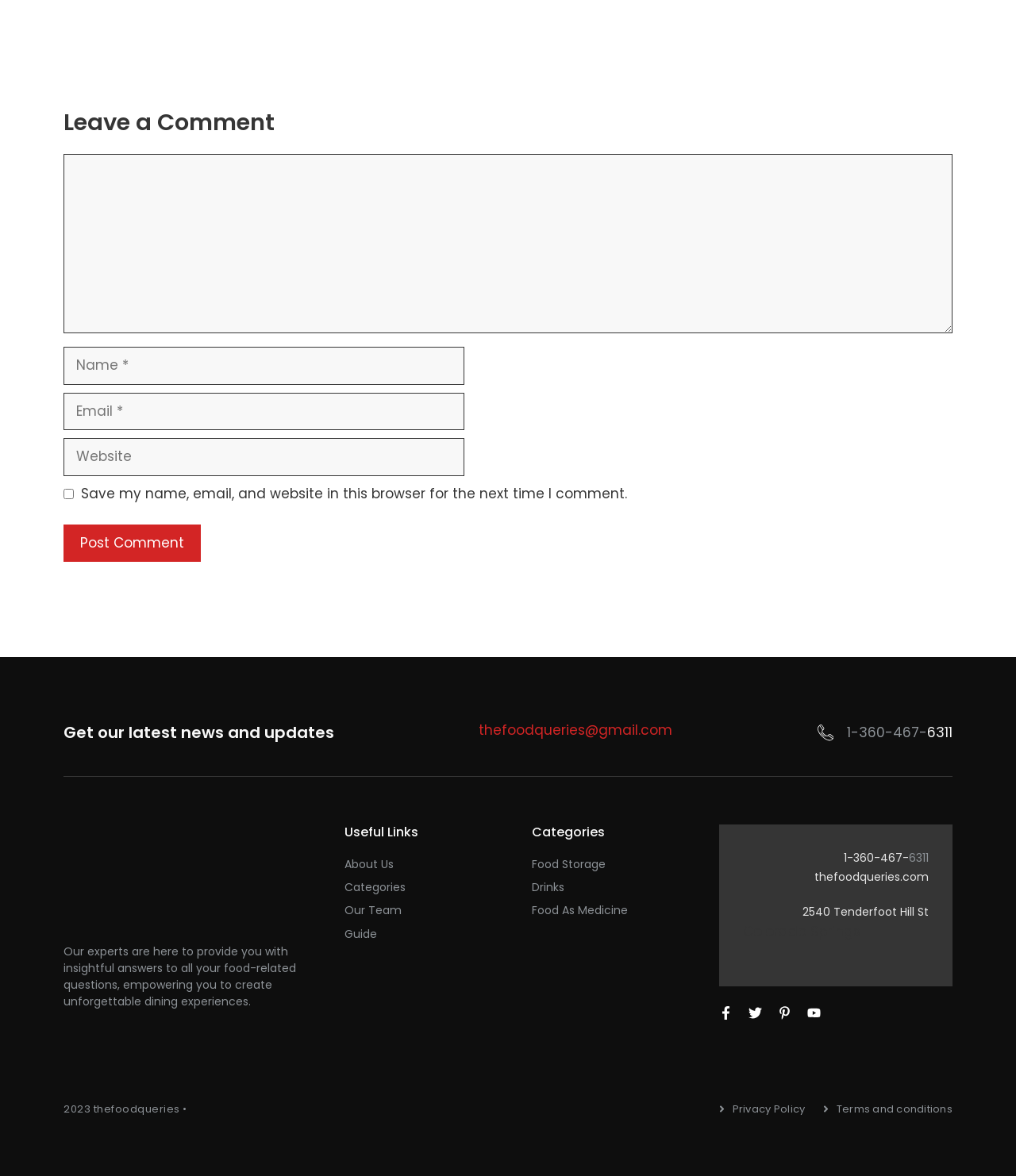Please find the bounding box coordinates (top-left x, top-left y, bottom-right x, bottom-right y) in the screenshot for the UI element described as follows: parent_node: Comment name="url" placeholder="Website"

[0.062, 0.373, 0.457, 0.405]